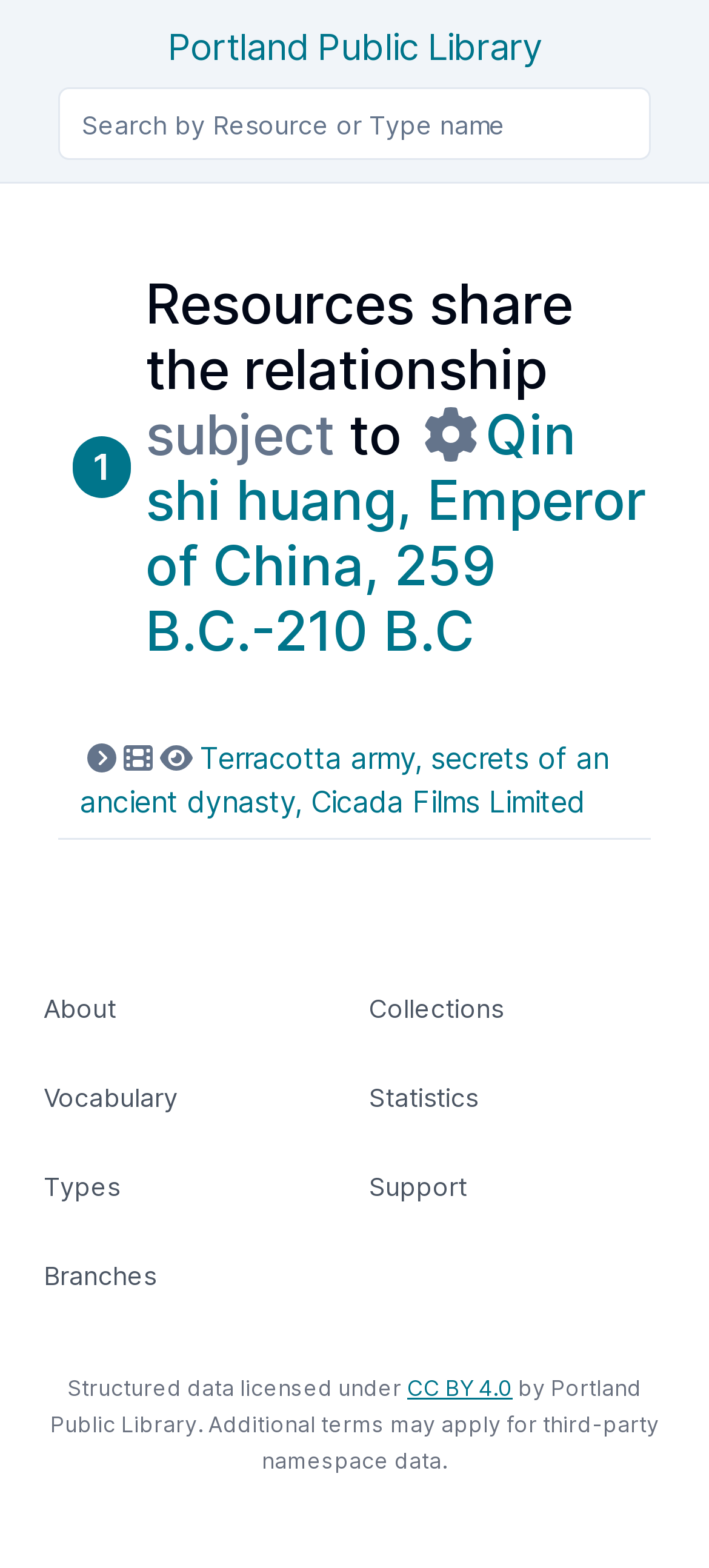Show the bounding box coordinates for the element that needs to be clicked to execute the following instruction: "Go to About page". Provide the coordinates in the form of four float numbers between 0 and 1, i.e., [left, top, right, bottom].

[0.062, 0.633, 0.164, 0.653]